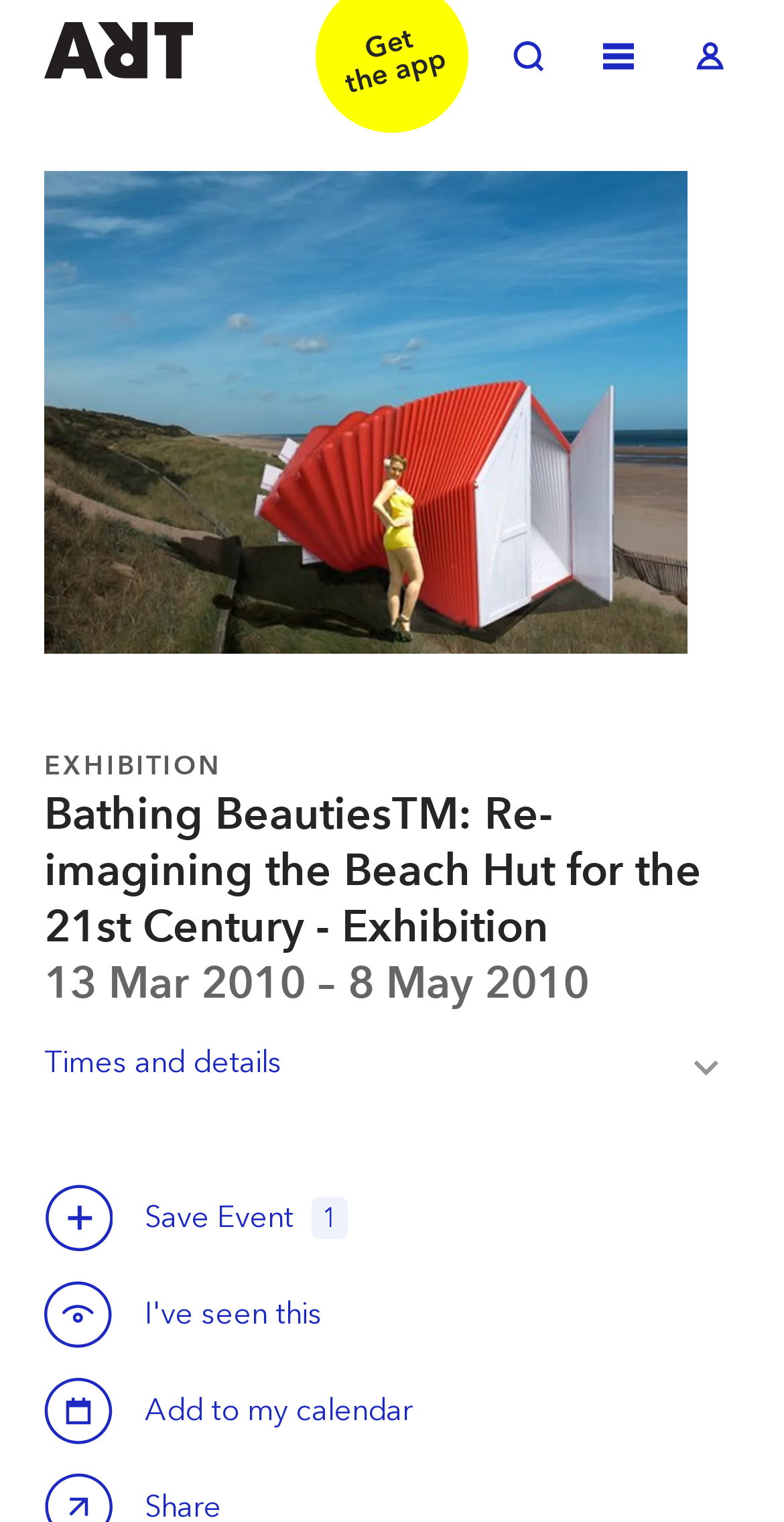Reply to the question with a single word or phrase:
What is the function of the 'Calendar' button?

To add to my calendar